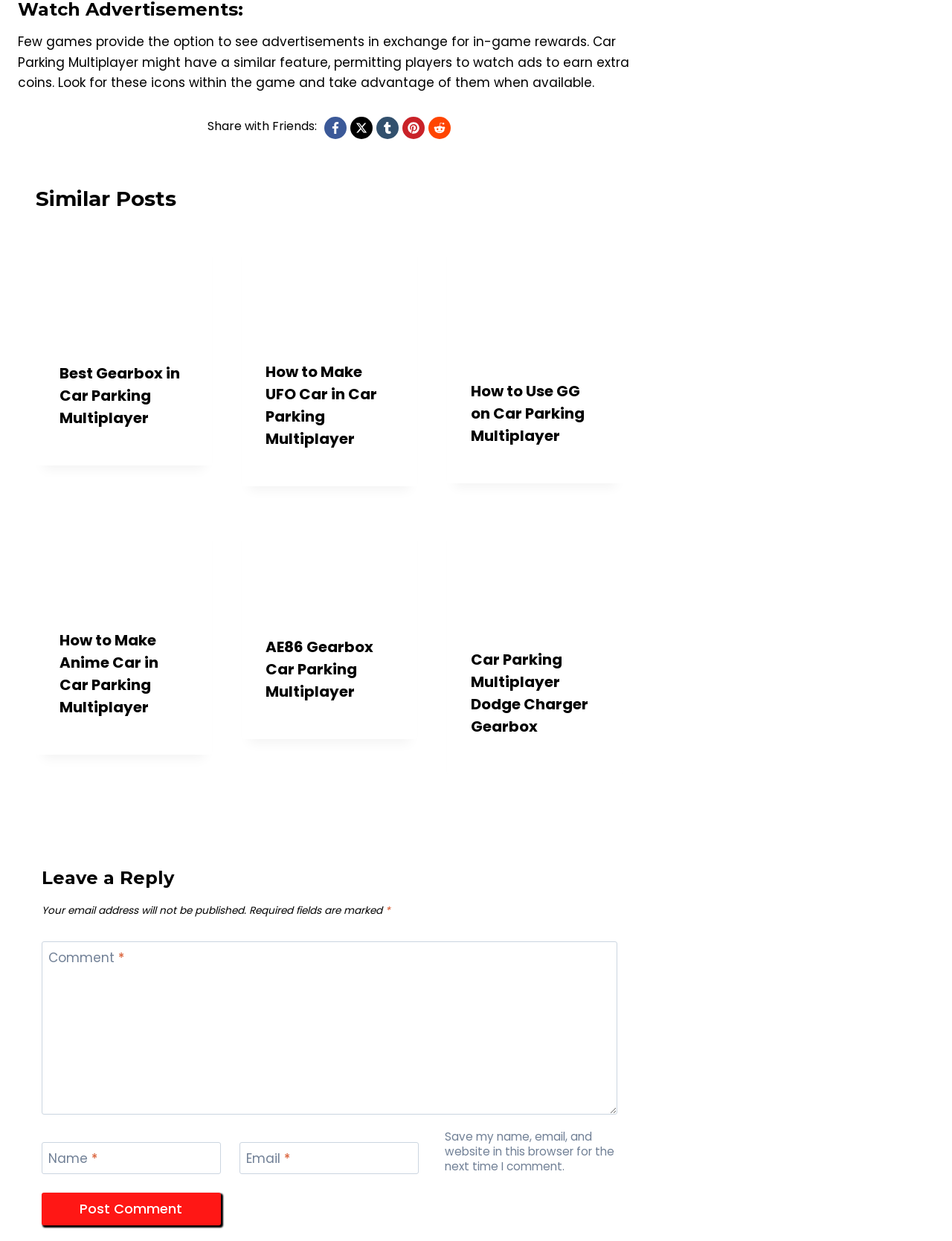Can I share this webpage on social media?
Answer the question using a single word or phrase, according to the image.

Yes